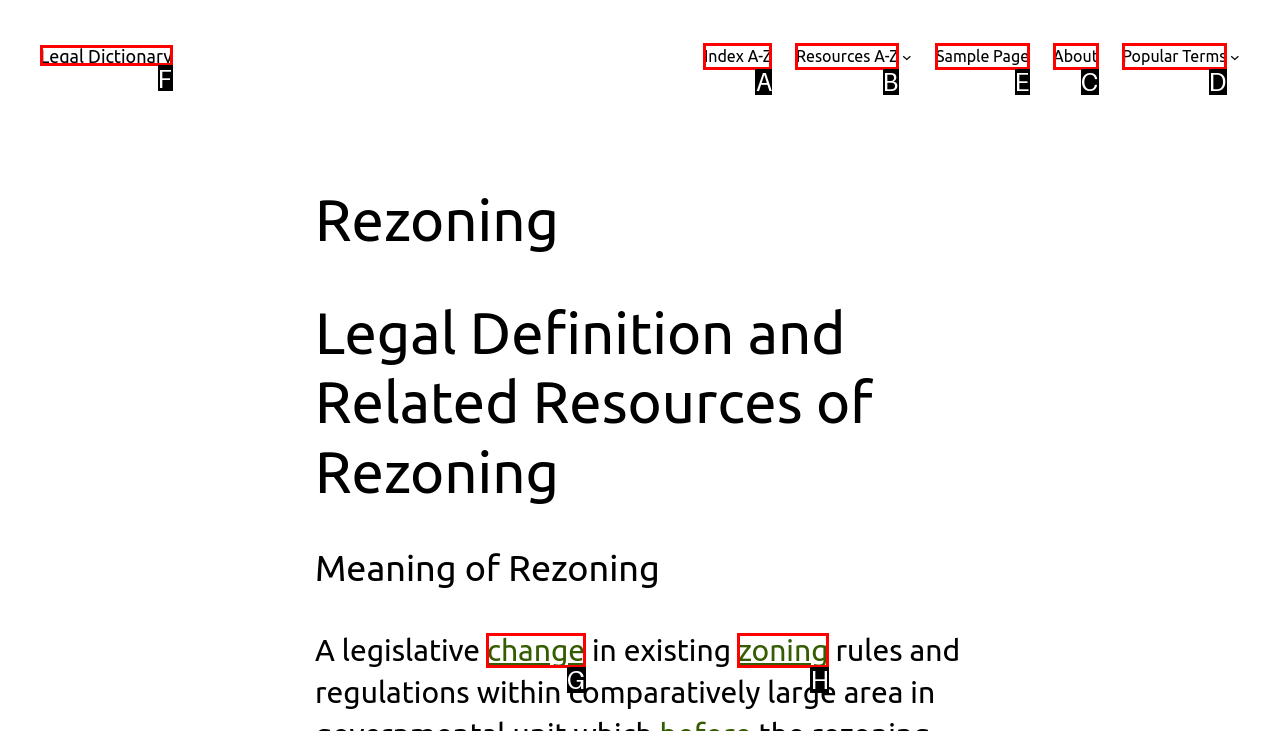Identify the correct letter of the UI element to click for this task: Visit Sample Page
Respond with the letter from the listed options.

E